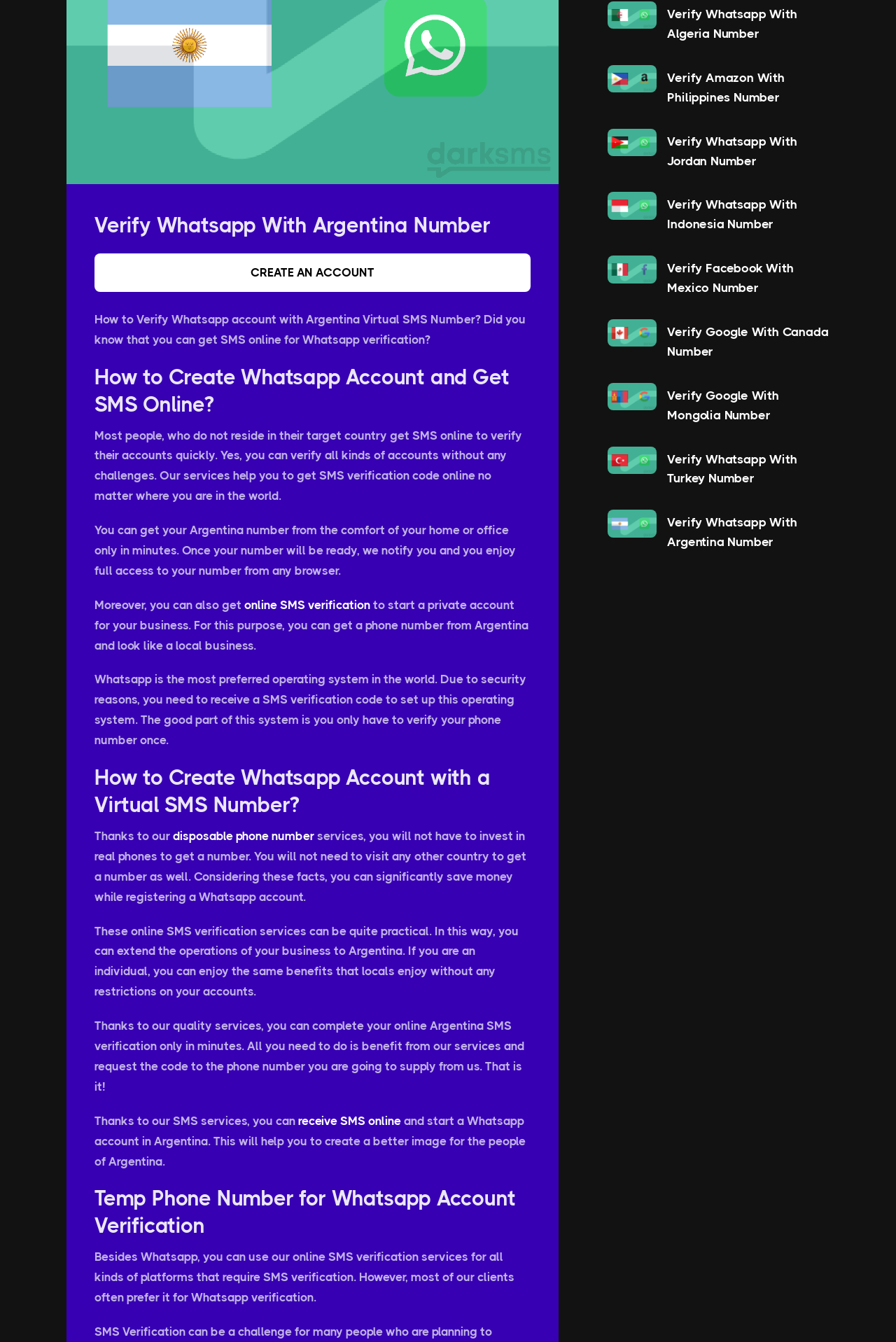Find the UI element described as: "Verify Facebook With Mexico Number" and predict its bounding box coordinates. Ensure the coordinates are four float numbers between 0 and 1, [left, top, right, bottom].

[0.745, 0.195, 0.885, 0.22]